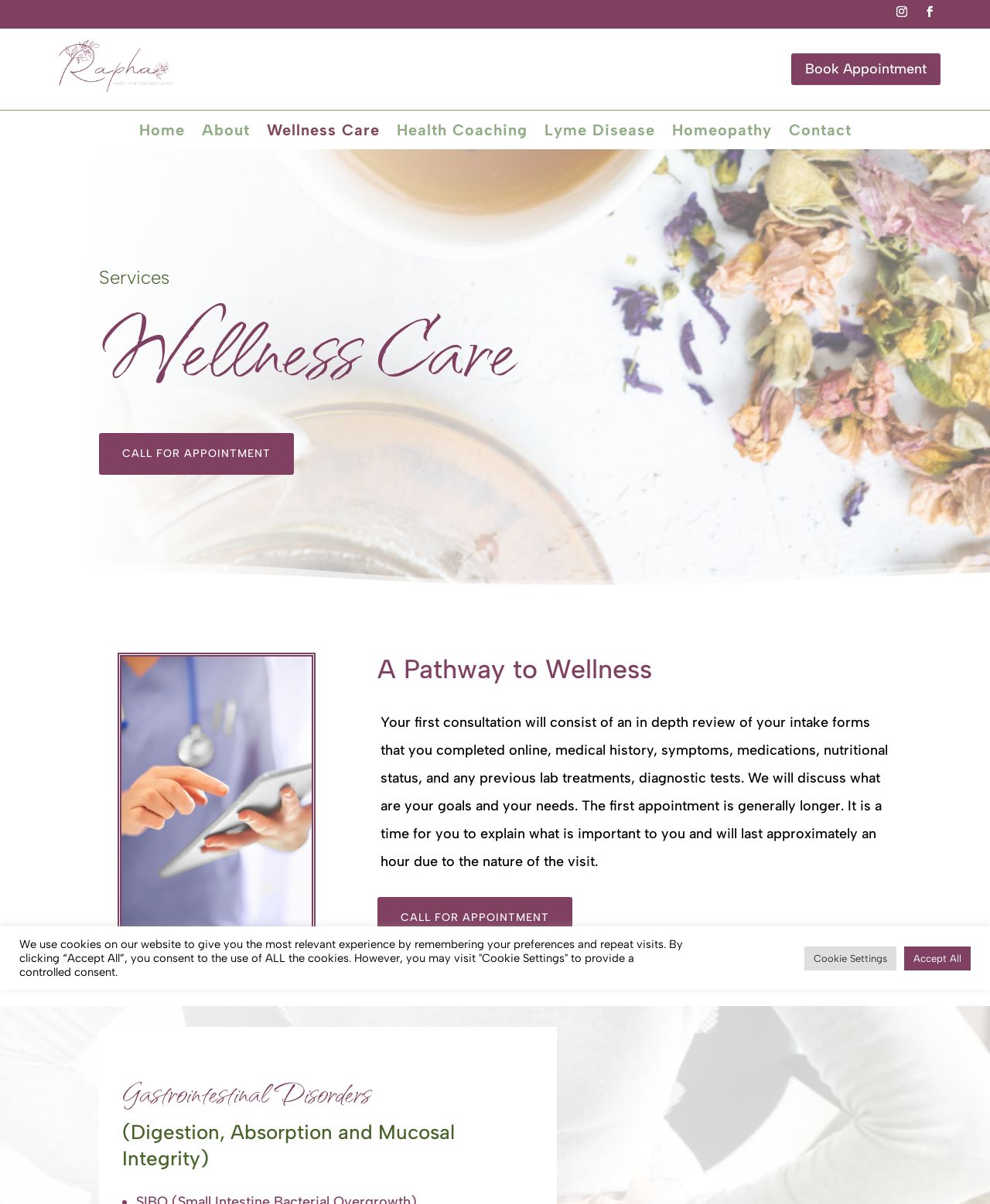Please reply with a single word or brief phrase to the question: 
How many links are there in the navigation menu?

7